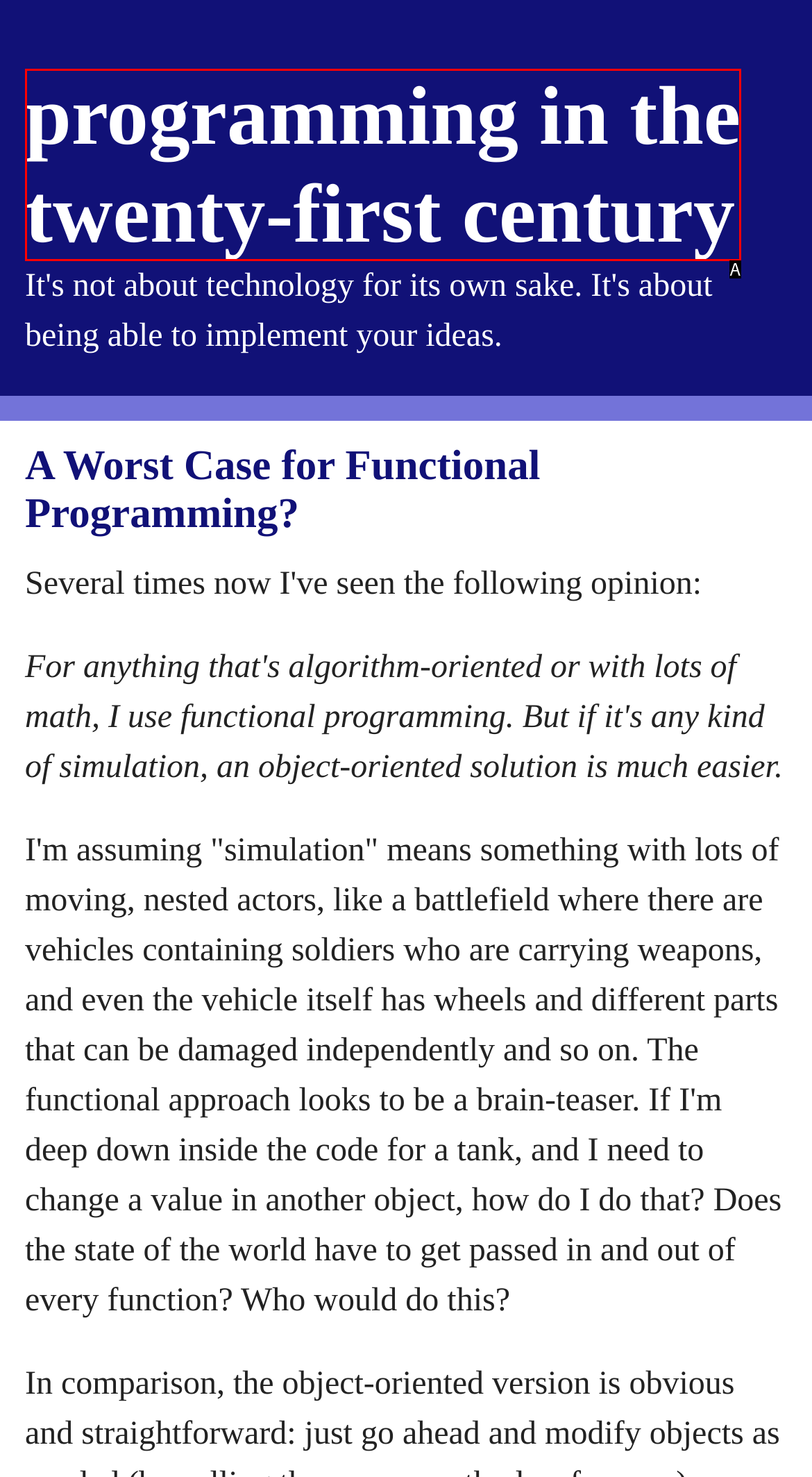Select the letter that aligns with the description: programming in thetwenty-first century. Answer with the letter of the selected option directly.

A